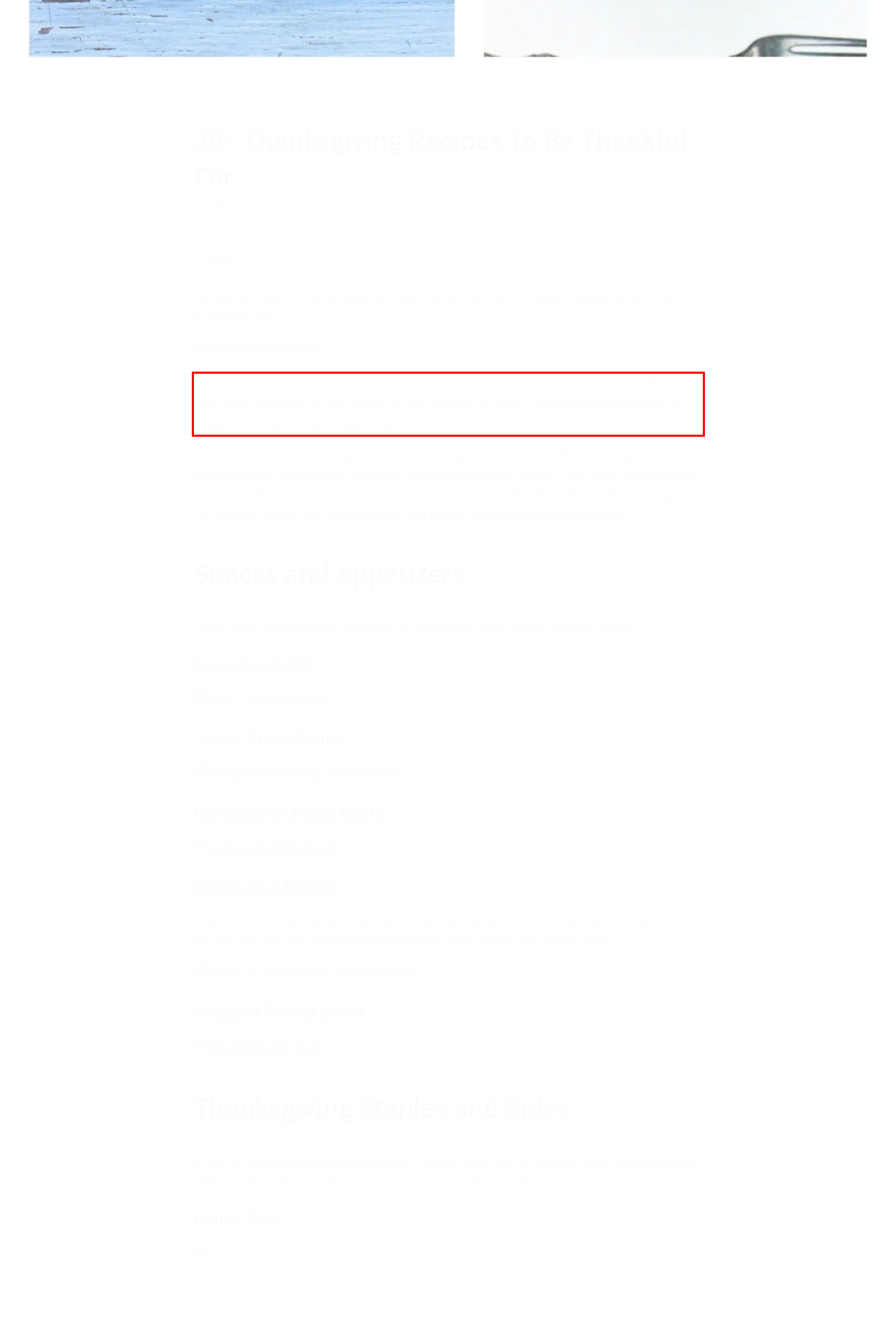In the screenshot of the webpage, find the red bounding box and perform OCR to obtain the text content restricted within this red bounding box.

Holiday season has arrived! The occasions where you need easy, delicious recipes are countless. From family gatherings to class parties to potlucks and, of course, Friendsgiving, there seems to always be a fun gathering to take a great dish to this time of year.